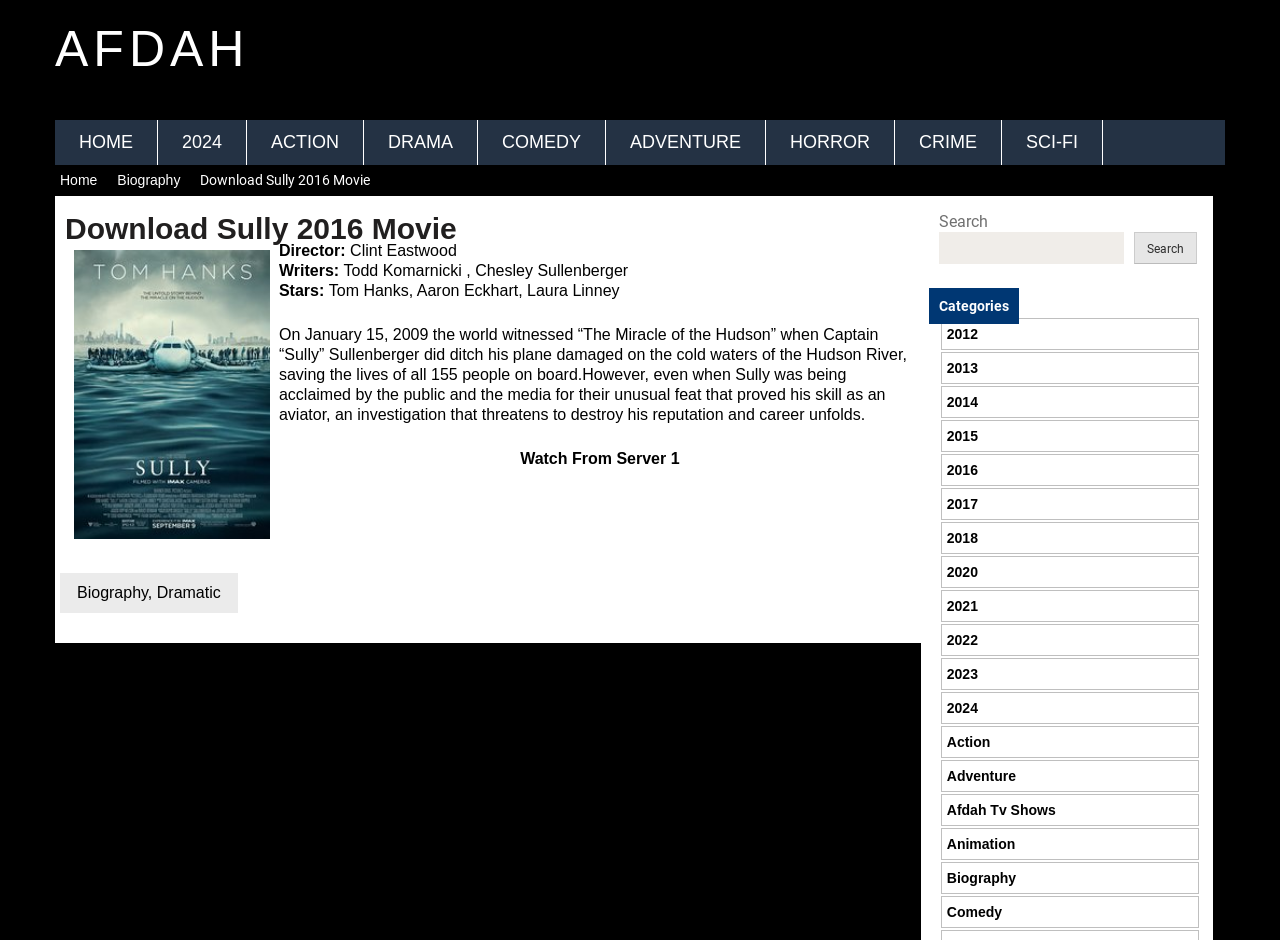Give a one-word or short phrase answer to this question: 
What is the category of the movie?

Biography, Dramatic